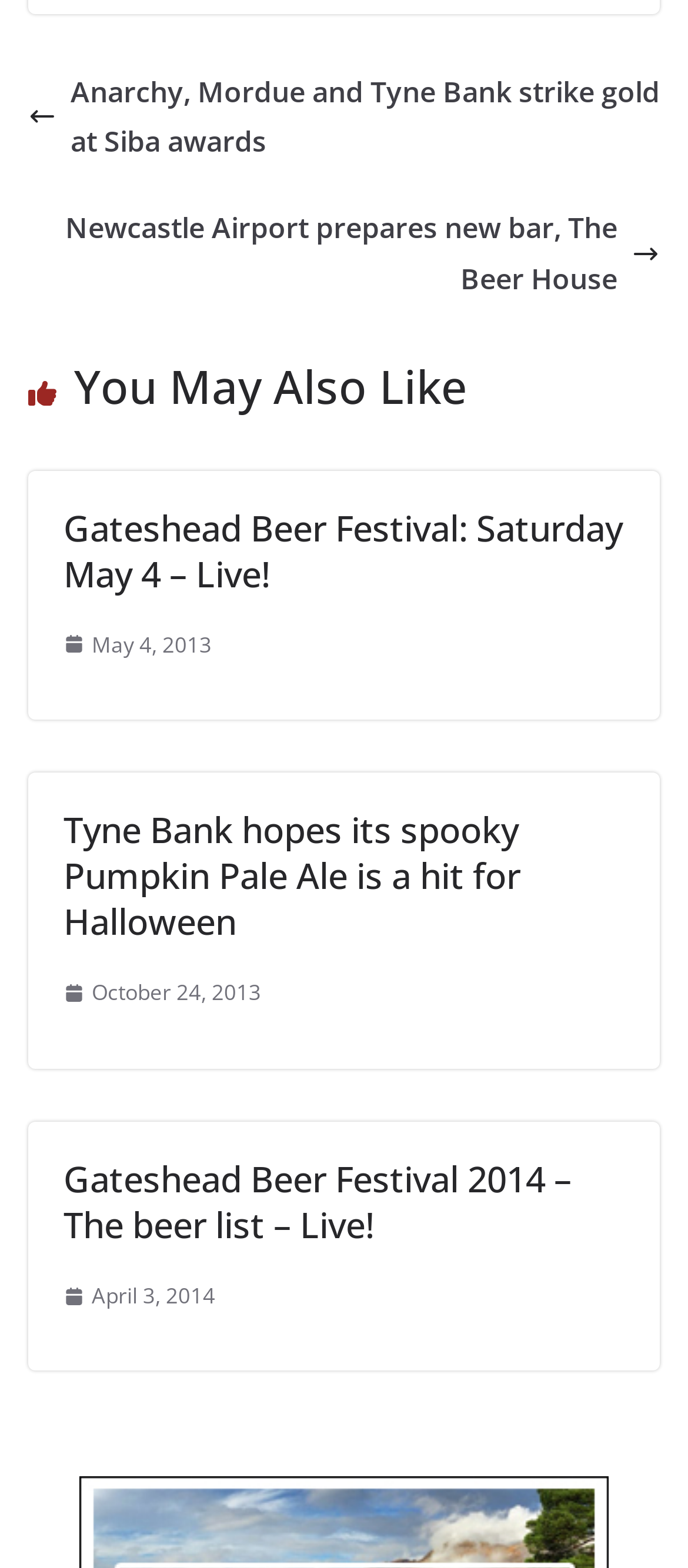Pinpoint the bounding box coordinates for the area that should be clicked to perform the following instruction: "Read about Anarchy, Mordue and Tyne Bank strike gold at Siba awards".

[0.041, 0.042, 0.959, 0.107]